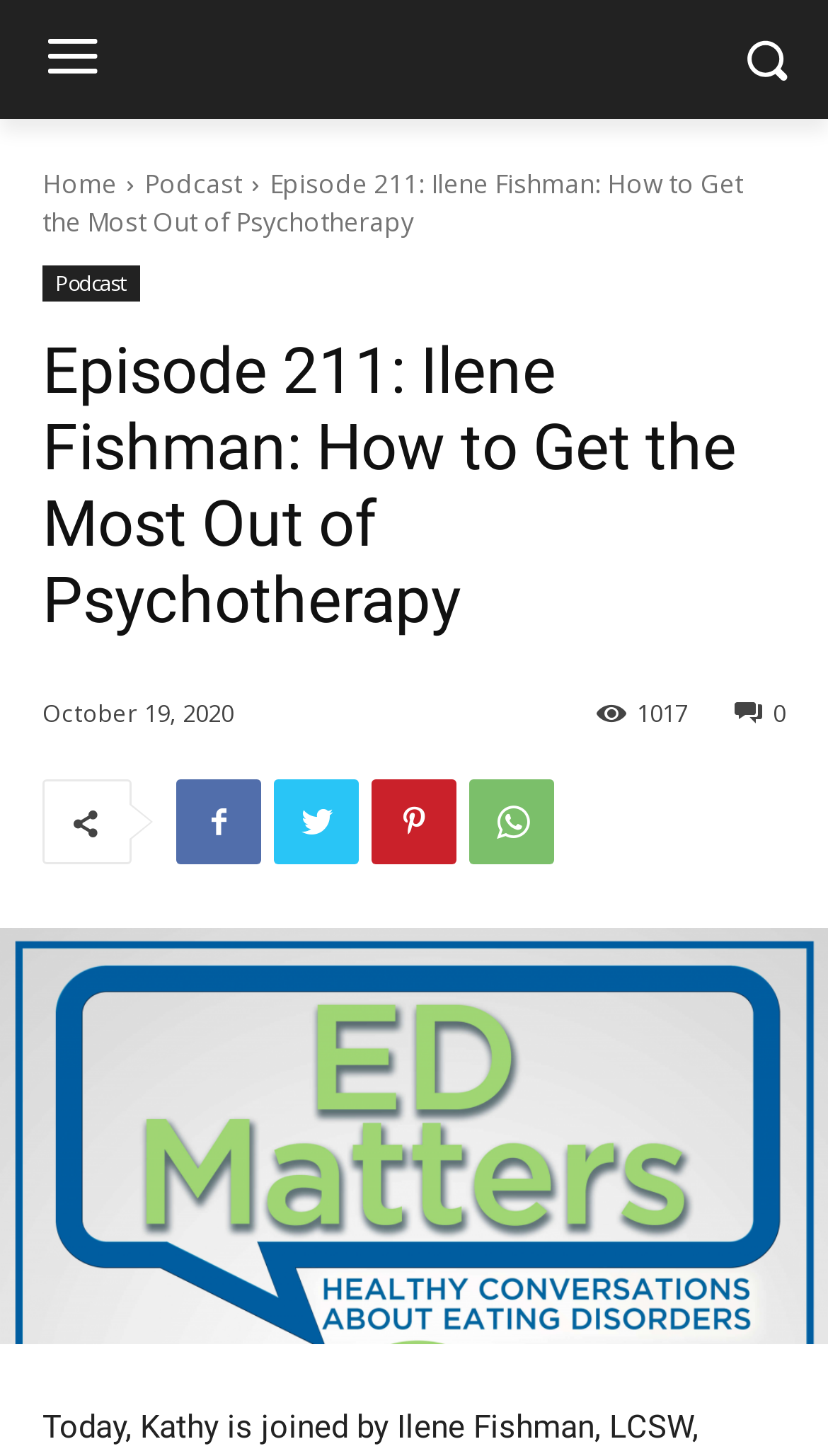Please mark the clickable region by giving the bounding box coordinates needed to complete this instruction: "go to the home page".

None